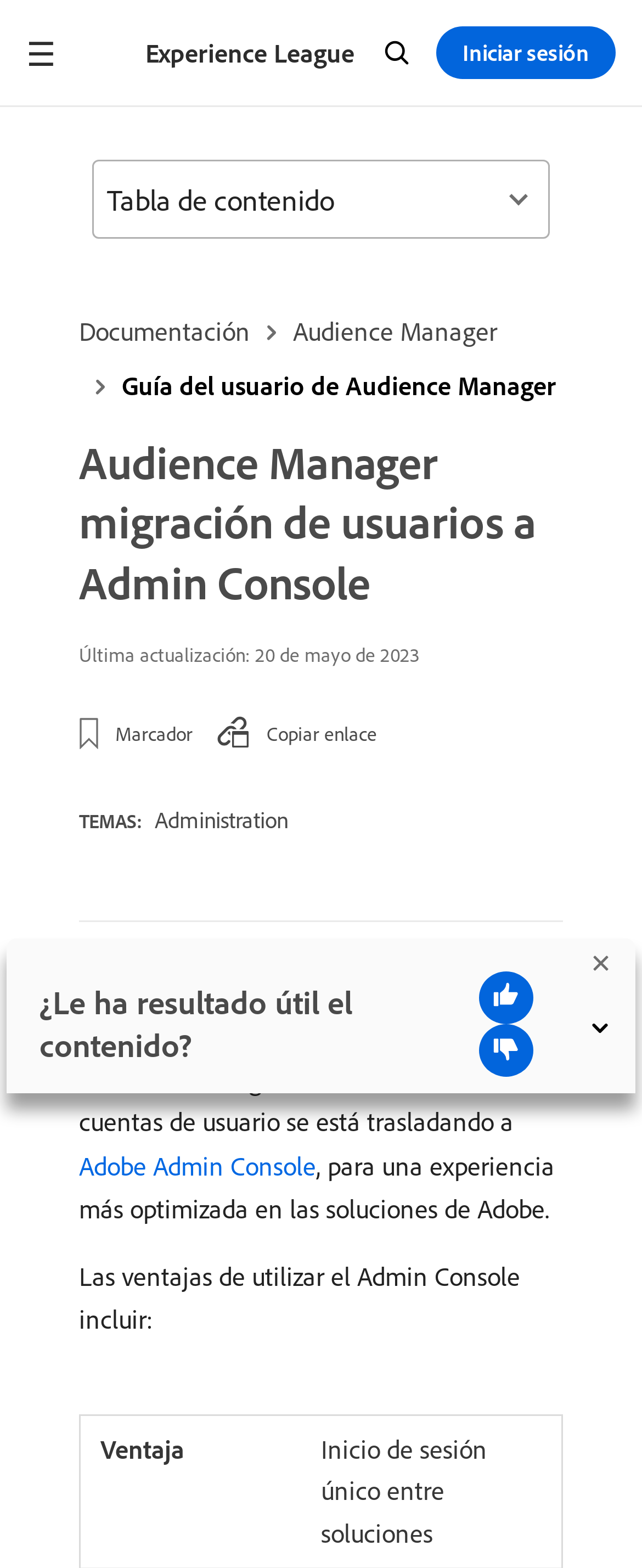Identify the bounding box of the HTML element described as: "Adobe Admin Console".

[0.123, 0.733, 0.492, 0.754]